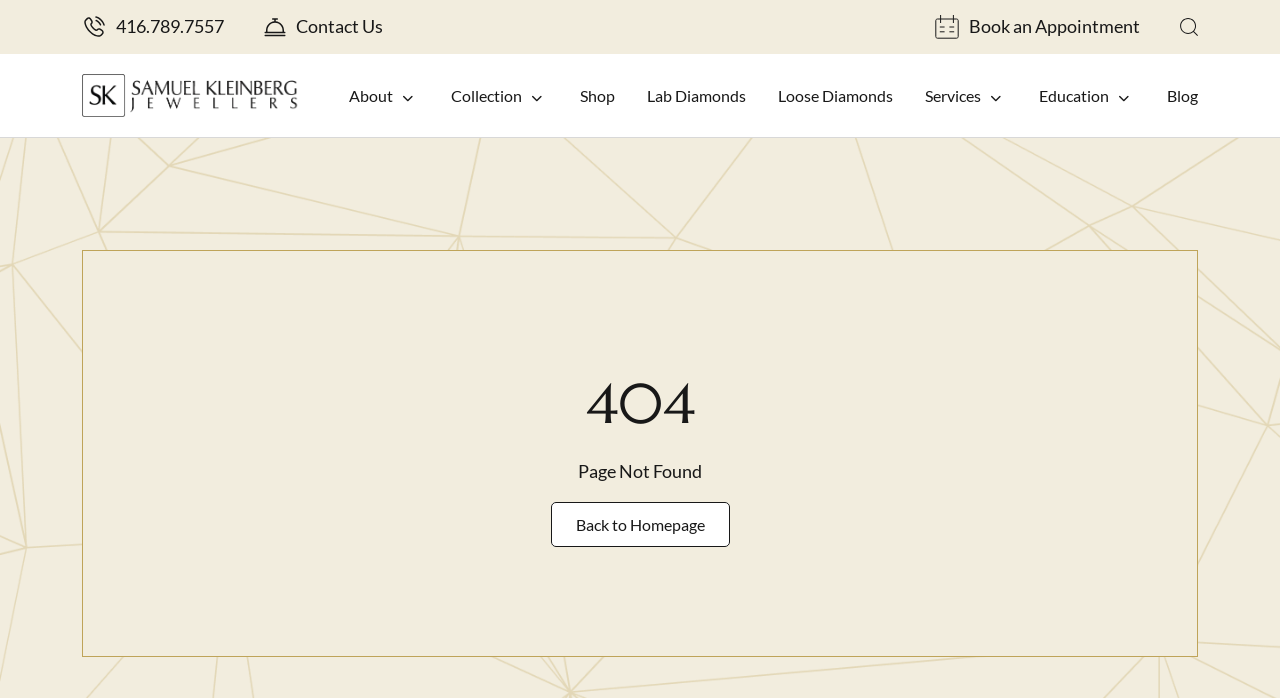Give a one-word or one-phrase response to the question:
What is the current status of the webpage?

Error page